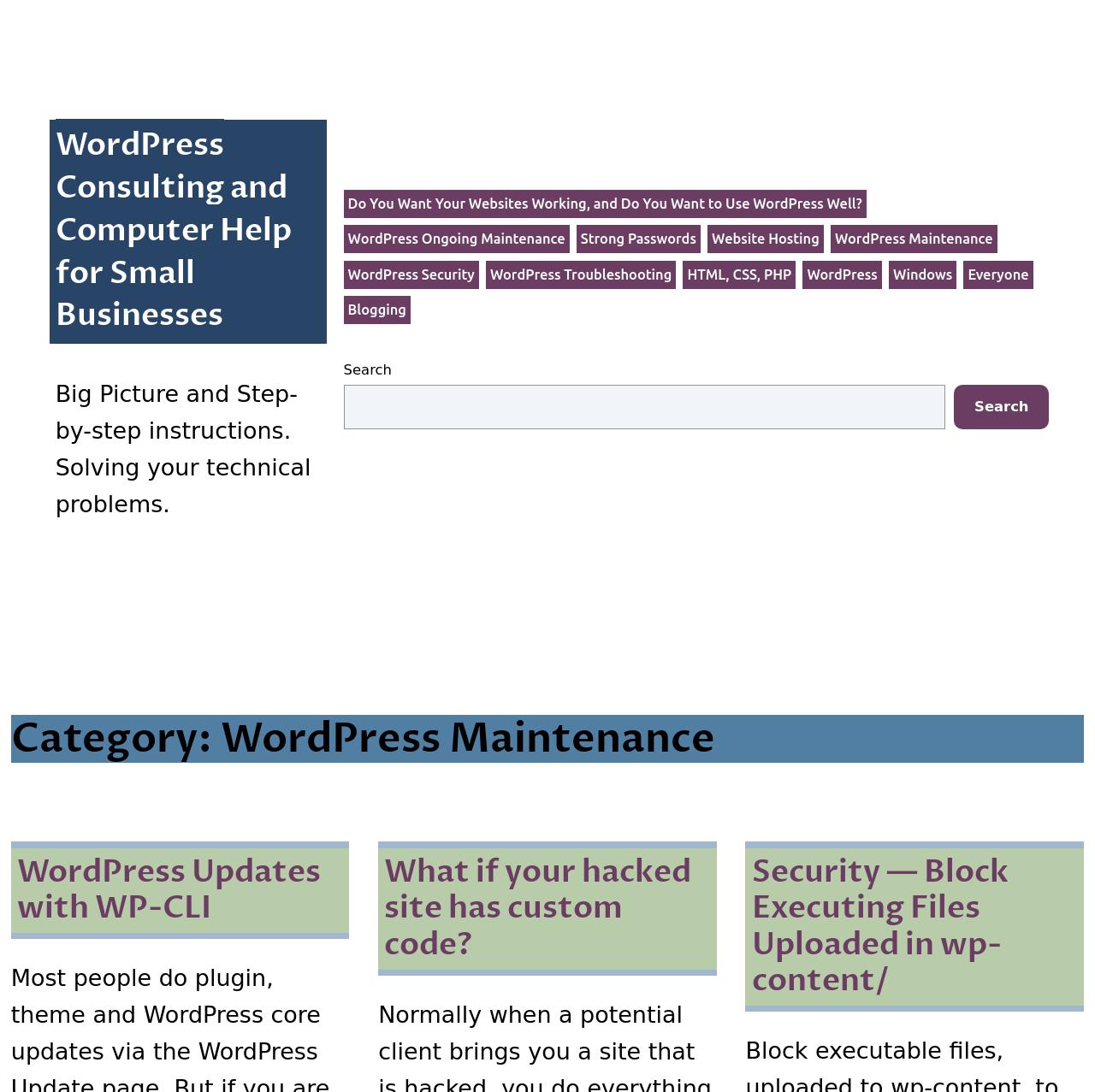Specify the bounding box coordinates of the area to click in order to follow the given instruction: "Read about WordPress Updates with WP-CLI."

[0.01, 0.776, 0.319, 0.854]